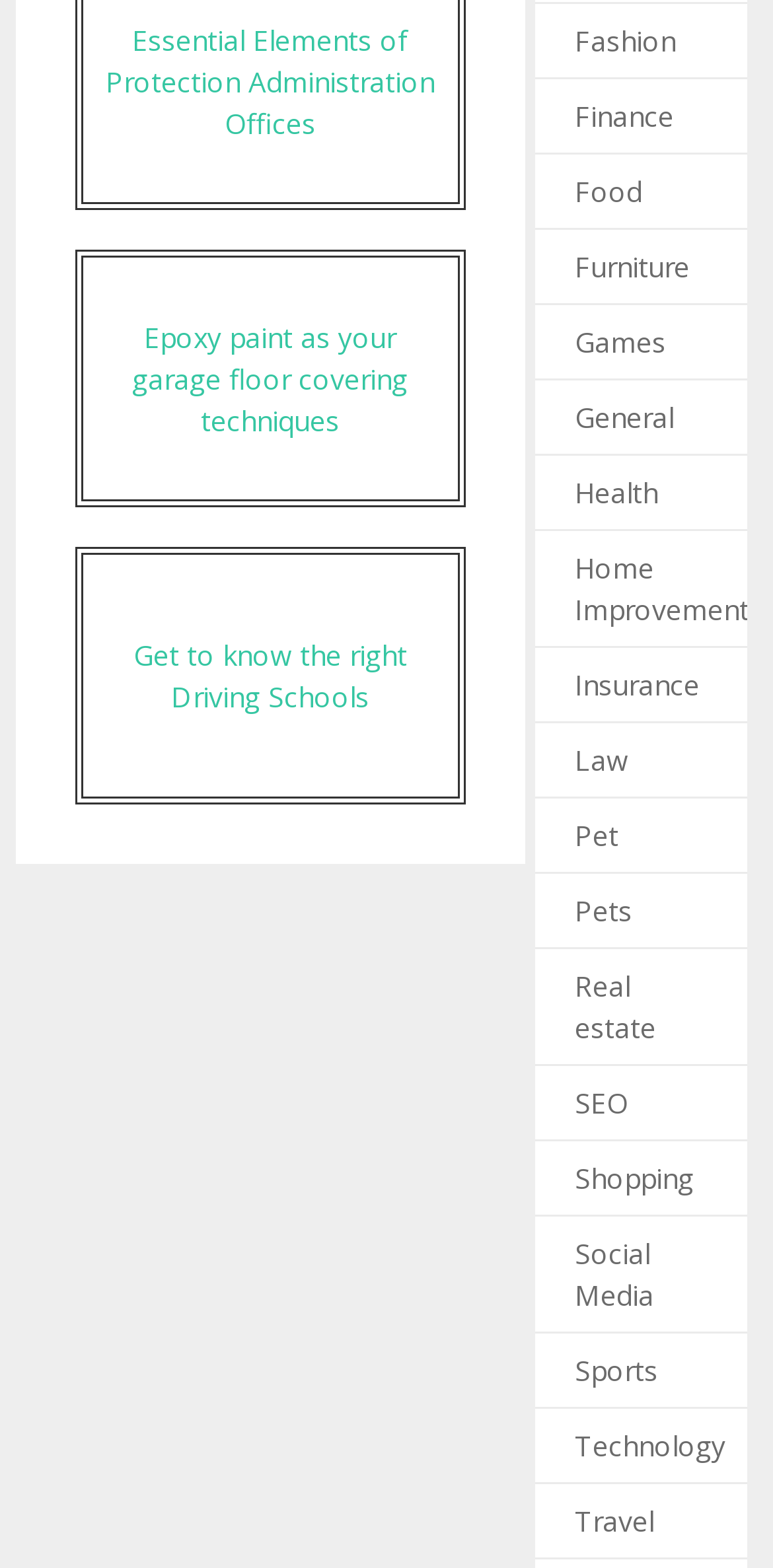Provide the bounding box coordinates of the HTML element described by the text: "alt="Sierra Turnkey Contracting Logo"".

None